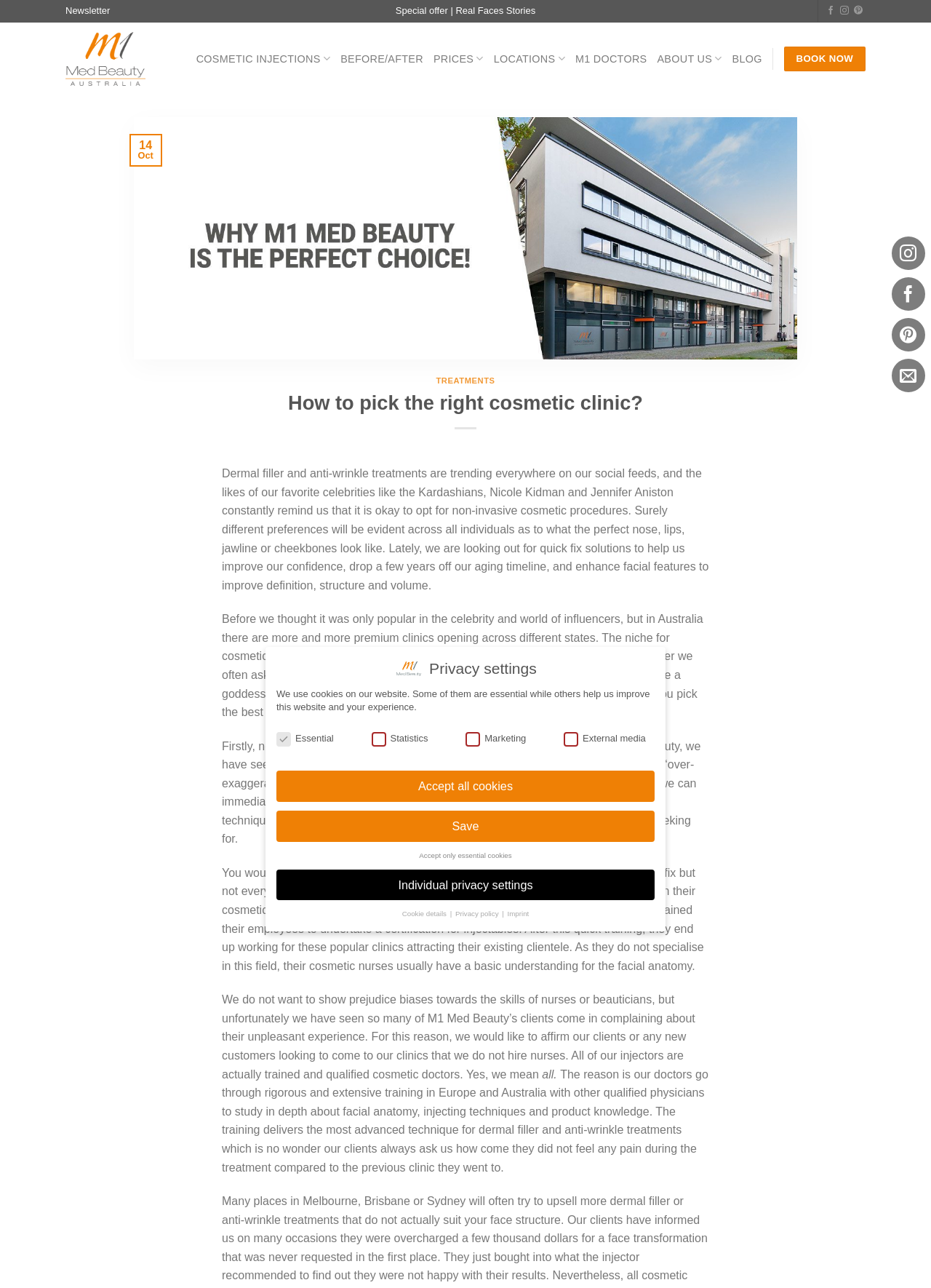Determine the bounding box coordinates of the clickable element to achieve the following action: 'Read the blog about 'Why M1 Med Beauty is the perfect choice''. Provide the coordinates as four float values between 0 and 1, formatted as [left, top, right, bottom].

[0.144, 0.18, 0.856, 0.189]